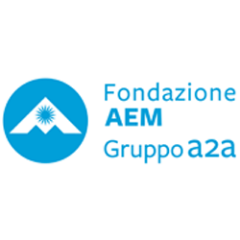What is the font style of the brand name?
Utilize the information in the image to give a detailed answer to the question.

The caption states that the brand name is presented in a modern font, emphasizing a clear and professional appearance, which suggests that the font style is contemporary and sleek.